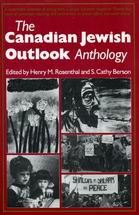With reference to the screenshot, provide a detailed response to the question below:
What do the photographs on the cover depict?

According to the caption, the black-and-white photographs on the cover 'reflect significant social and cultural themes', suggesting that they illustrate important aspects of society and culture.